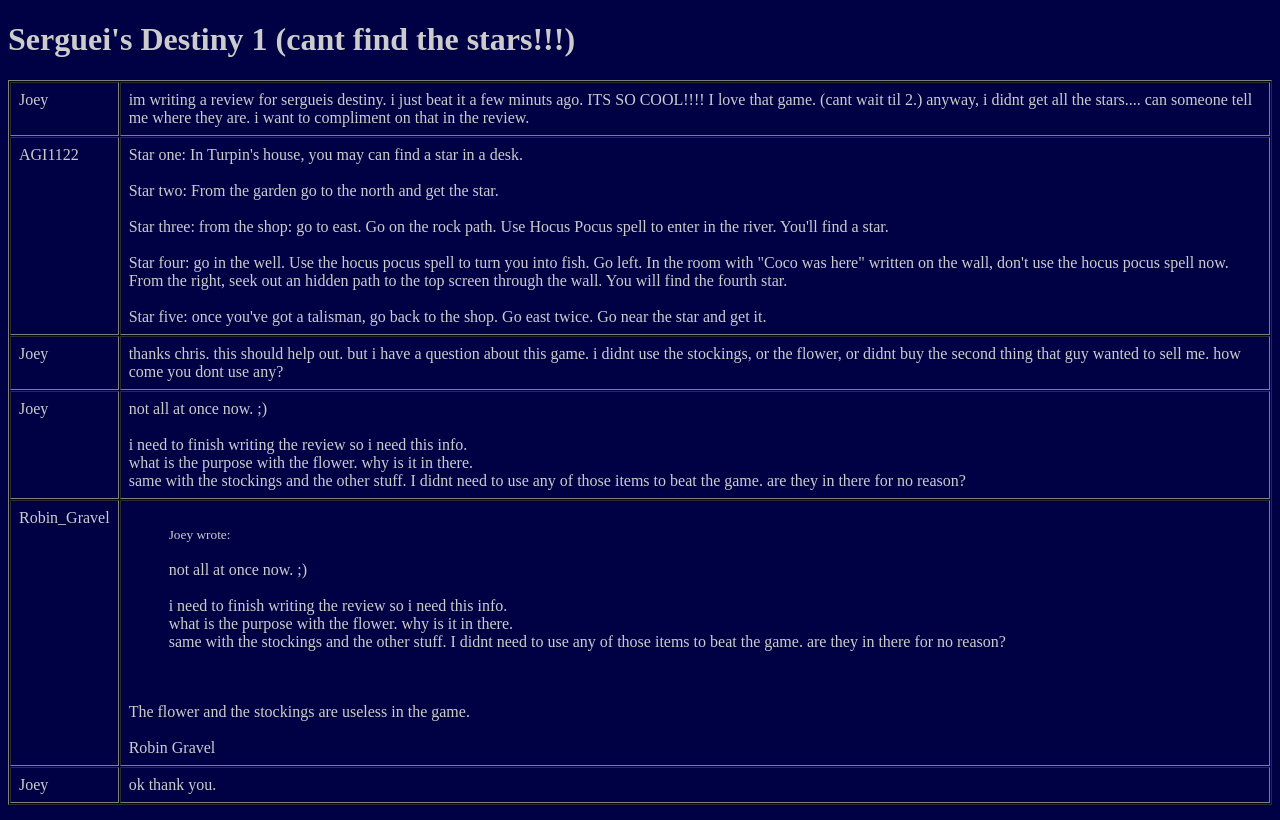What is the name of the game being discussed?
Look at the image and provide a short answer using one word or a phrase.

Serguei's Destiny